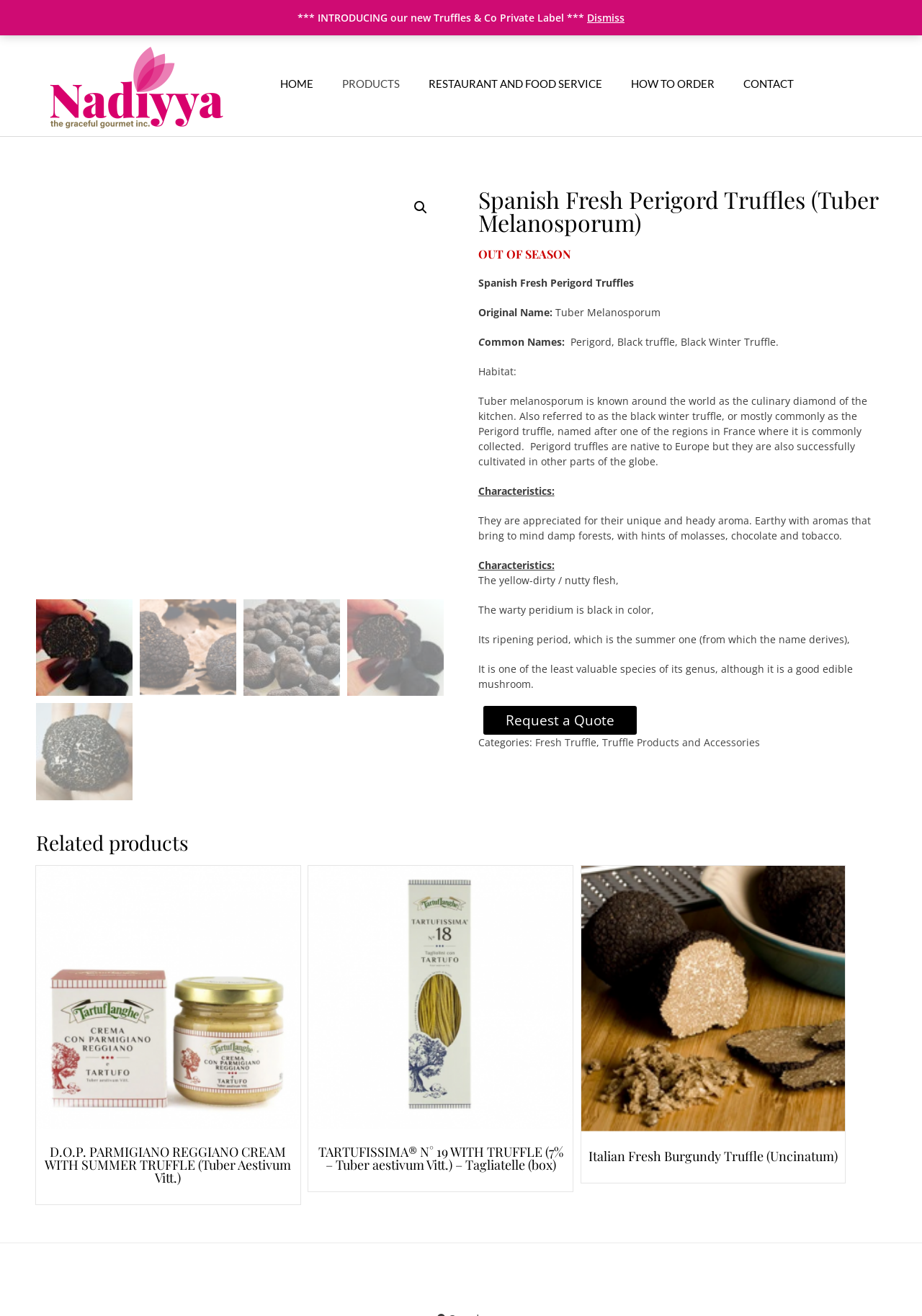Provide a comprehensive caption for the webpage.

This webpage is about Spanish Fresh Perigord Truffles, specifically the Tuber Melanosporum species. At the top, there is a navigation menu with links to "HOME", "PRODUCTS", "RESTAURANT AND FOOD SERVICE", "HOW TO ORDER", and "CONTACT". Next to the navigation menu, there is a search button and a shopping cart icon with a "0 - $0.00" label.

Below the navigation menu, there is a main section that takes up most of the page. On the left side, there is a large image of a truffle, and on the right side, there are several smaller images of truffles. Above the images, there is a heading that reads "Spanish Fresh Perigord Truffles (Tuber Melanosporum)".

Below the heading, there is a section that provides information about the truffle, including its original name, common names, habitat, characteristics, and more. The text describes the truffle's unique aroma, earthy flavor, and physical characteristics.

Further down the page, there is a section that lists related products, including "D.O.P. PARMIGIANO REGGIANO CREAM WITH SUMMER TRUFFLE", "TARTUFISSIMA® N° 19 WITH TRUFFLE", and "Italian Fresh Burgundy Truffle". Each product has a link to its own page.

At the very top of the page, there is a banner that reads "*** INTRODUCING our new Truffles & Co Private Label ***" with a "Dismiss" button next to it.